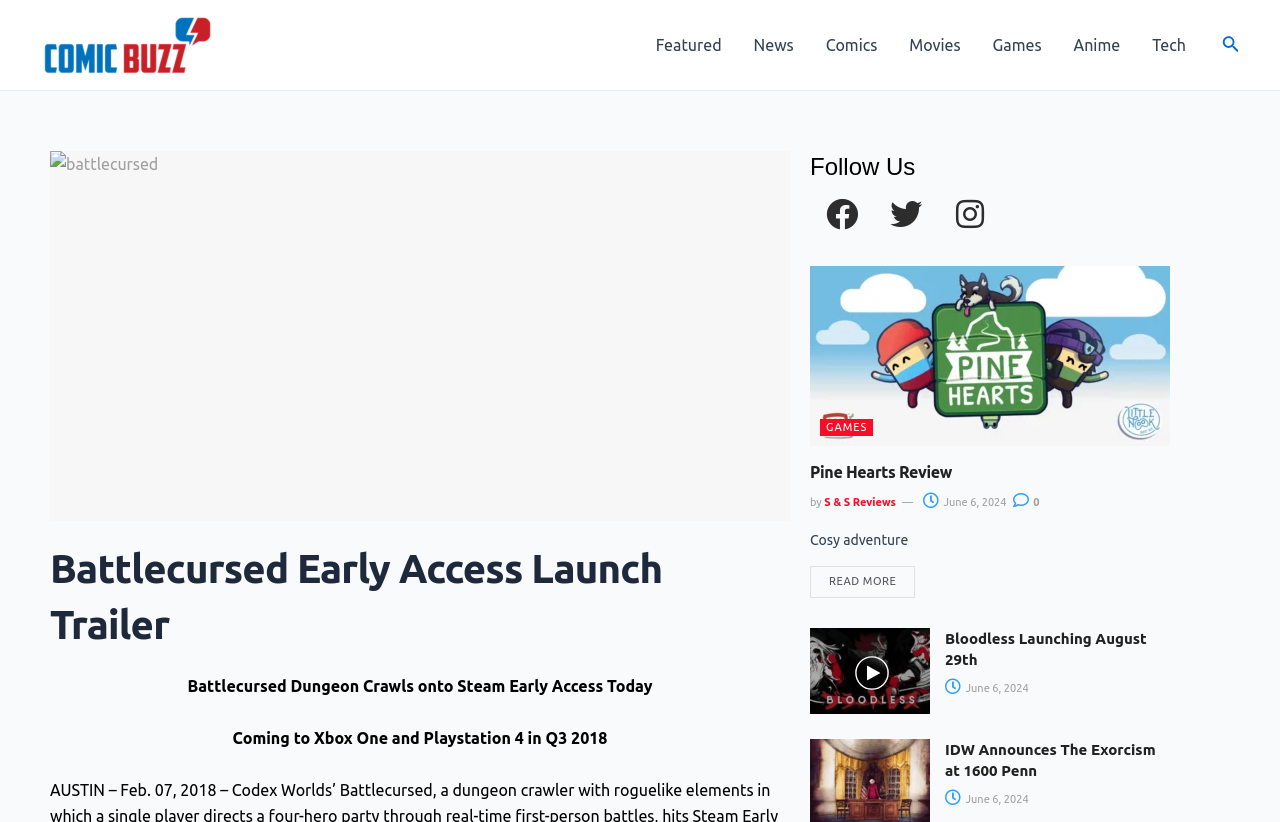Answer this question using a single word or a brief phrase:
What is the name of the website?

ComicBuzz